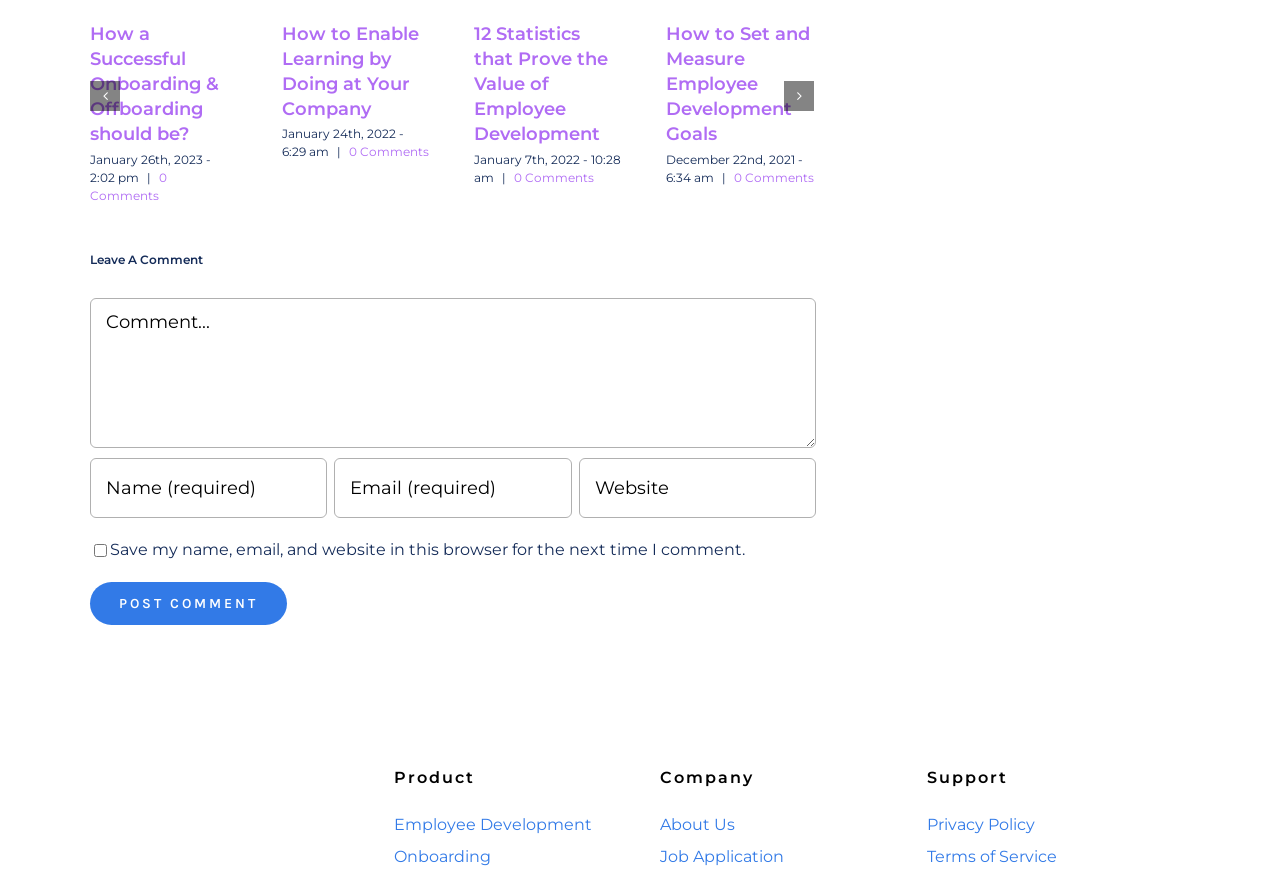Find the bounding box coordinates of the clickable area that will achieve the following instruction: "Click on 'Employee Development'".

[0.308, 0.933, 0.463, 0.954]